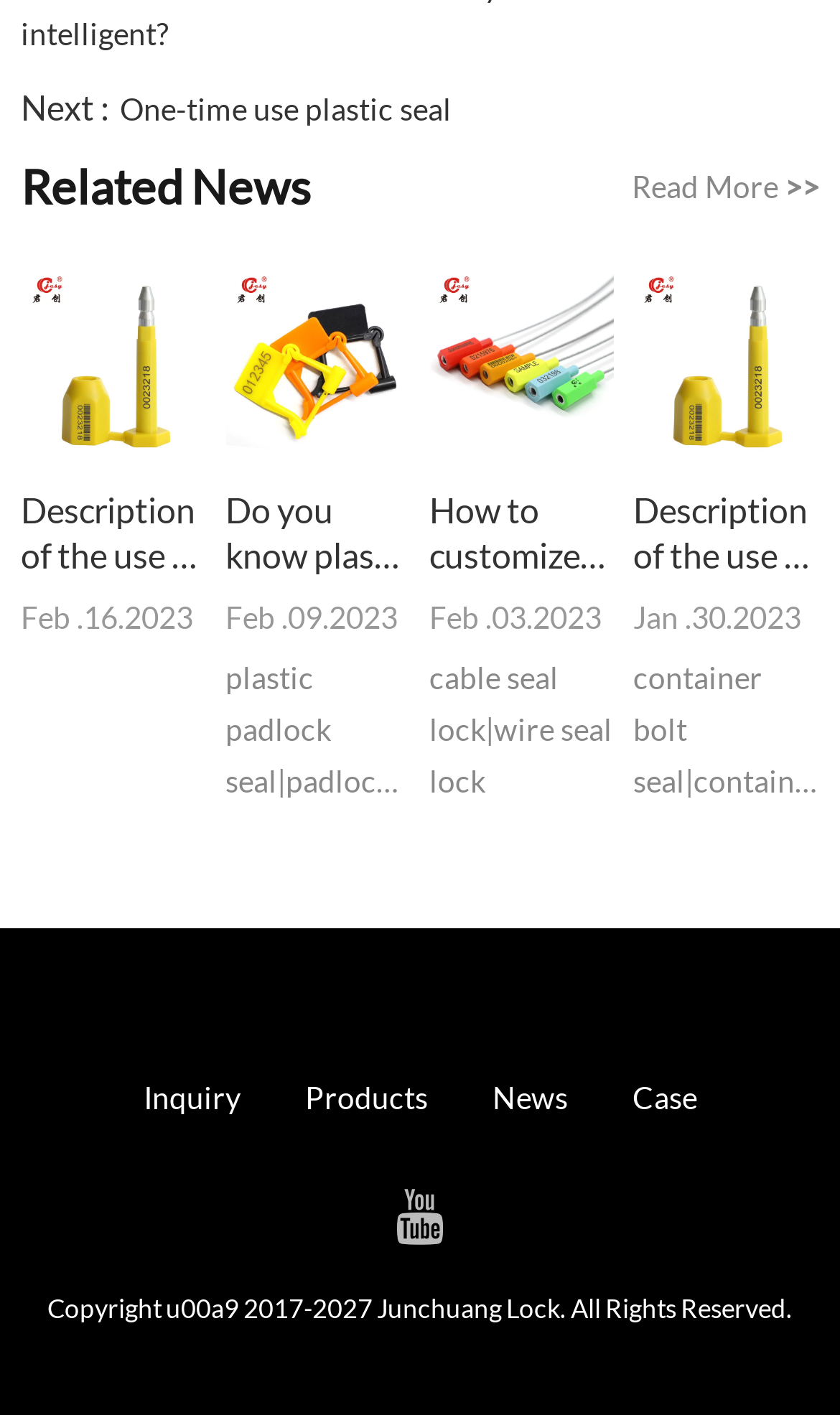Predict the bounding box coordinates of the area that should be clicked to accomplish the following instruction: "View the description of the use of security container bolt seal". The bounding box coordinates should consist of four float numbers between 0 and 1, i.e., [left, top, right, bottom].

[0.025, 0.19, 0.246, 0.322]